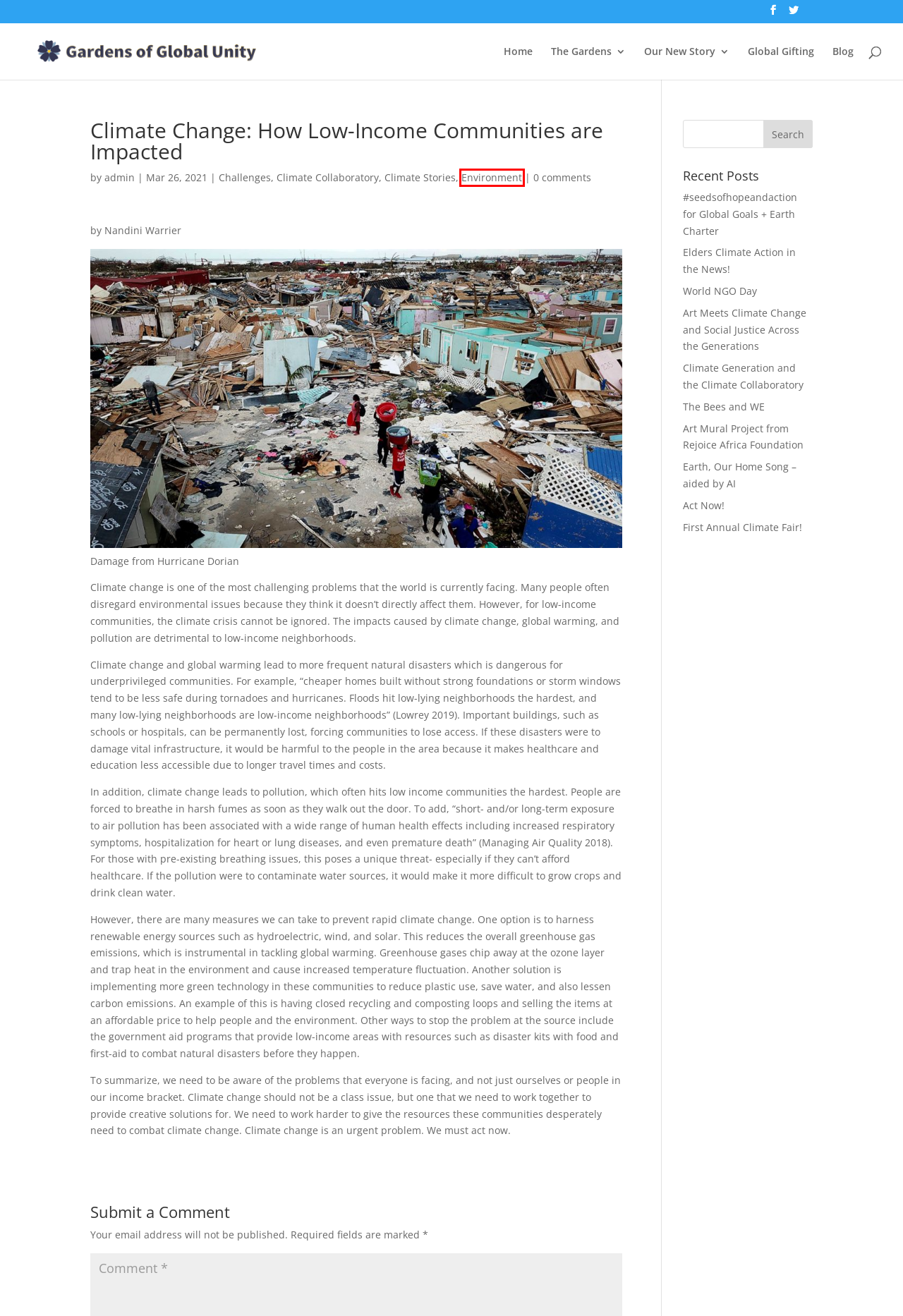Given a screenshot of a webpage with a red bounding box, please pick the webpage description that best fits the new webpage after clicking the element inside the bounding box. Here are the candidates:
A. The Gardens | Gardens of Global Unity
B. Gardens of Global Unity |
C. Elders Climate Action in the News! | Gardens of Global Unity
D. The Bees and WE | Gardens of Global Unity
E. First Annual Climate Fair! | Gardens of Global Unity
F. Art Meets Climate Change and Social Justice Across the Generations | Gardens of Global Unity
G. Challenges | Gardens of Global Unity
H. Environment | Gardens of Global Unity

H